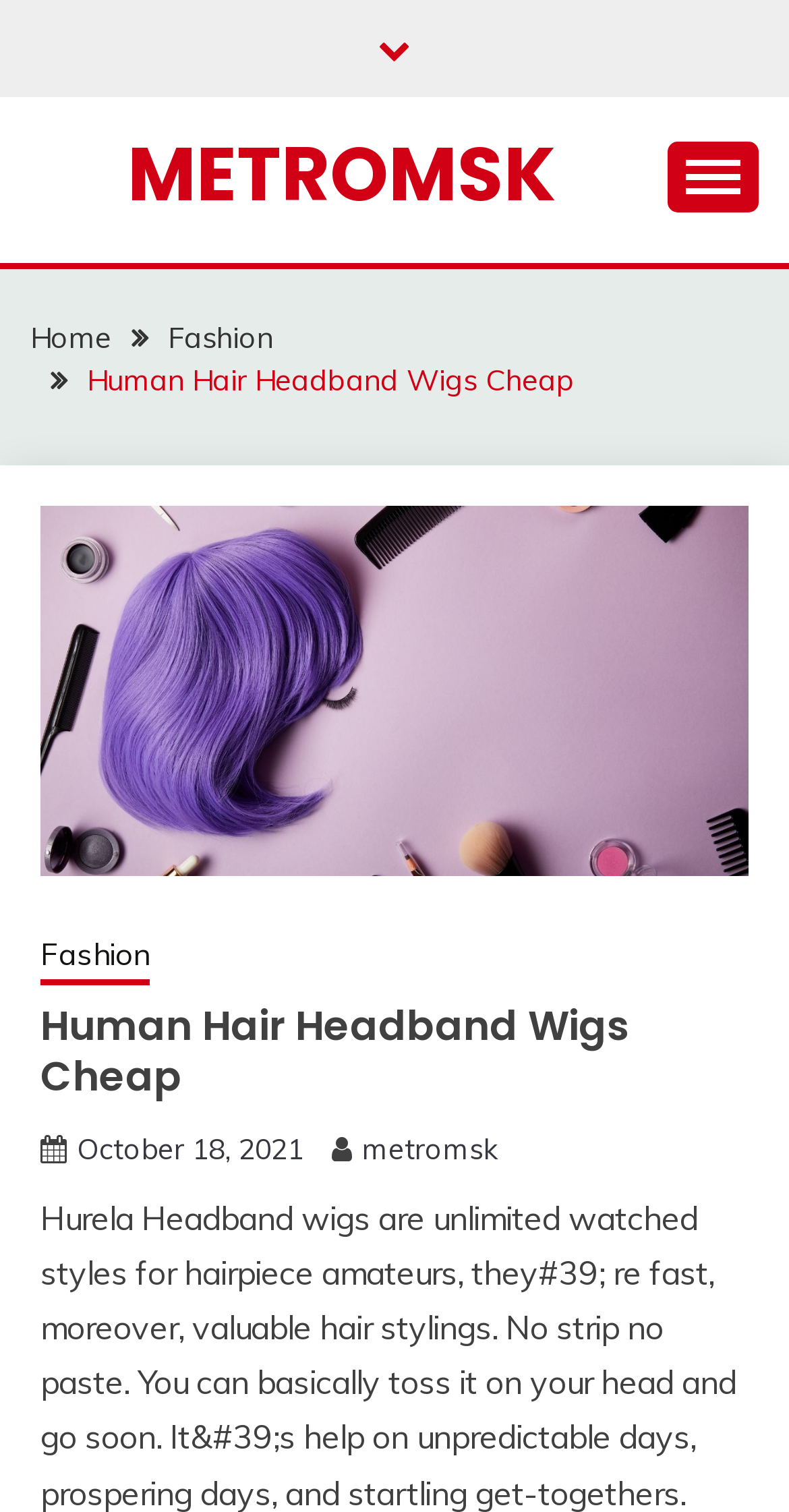Please give the bounding box coordinates of the area that should be clicked to fulfill the following instruction: "Click on the METROMSK link". The coordinates should be in the format of four float numbers from 0 to 1, i.e., [left, top, right, bottom].

[0.162, 0.08, 0.703, 0.15]